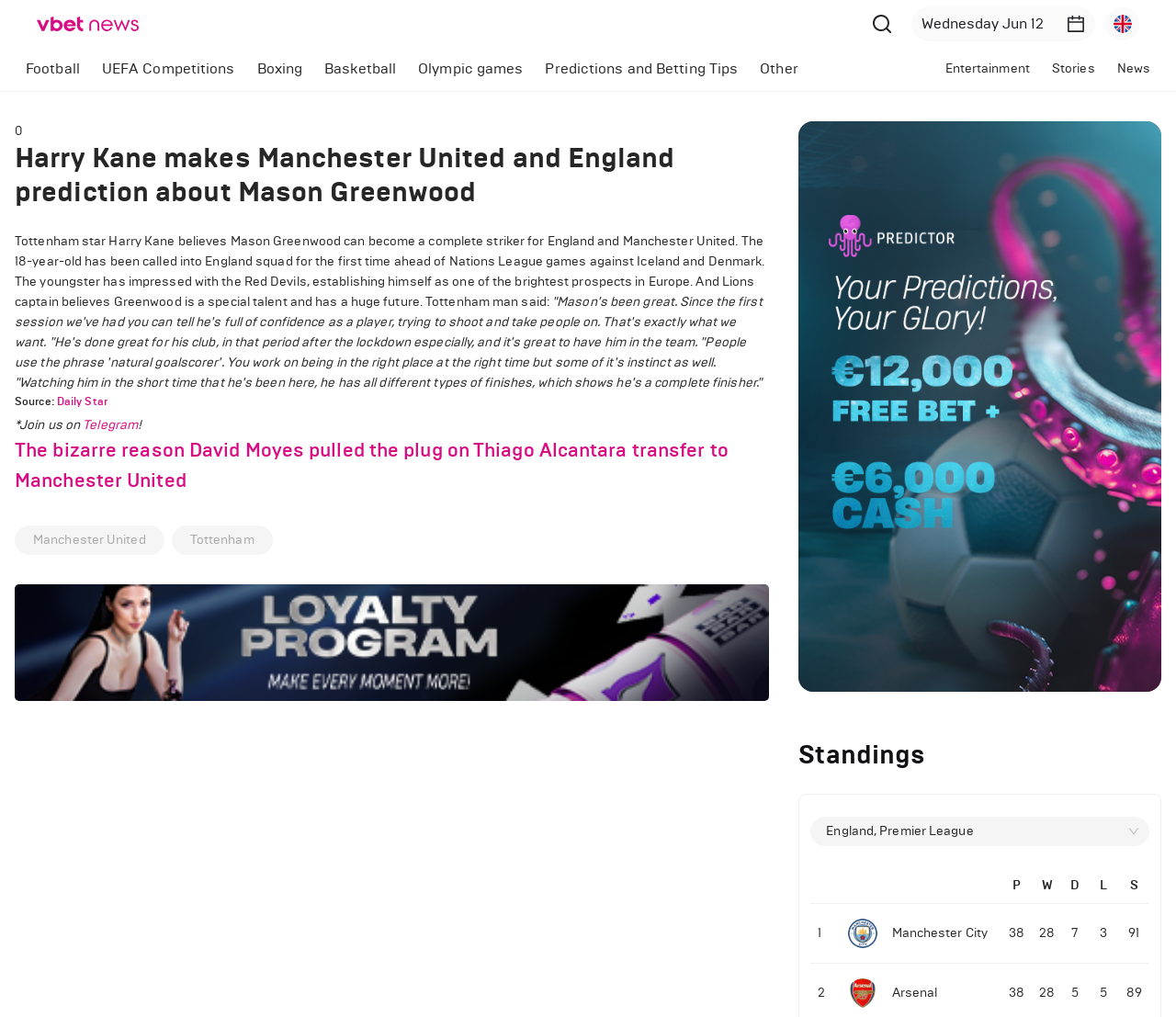Given the following UI element description: "DISTRIBUTION AND SERVICE", find the bounding box coordinates in the webpage screenshot.

None